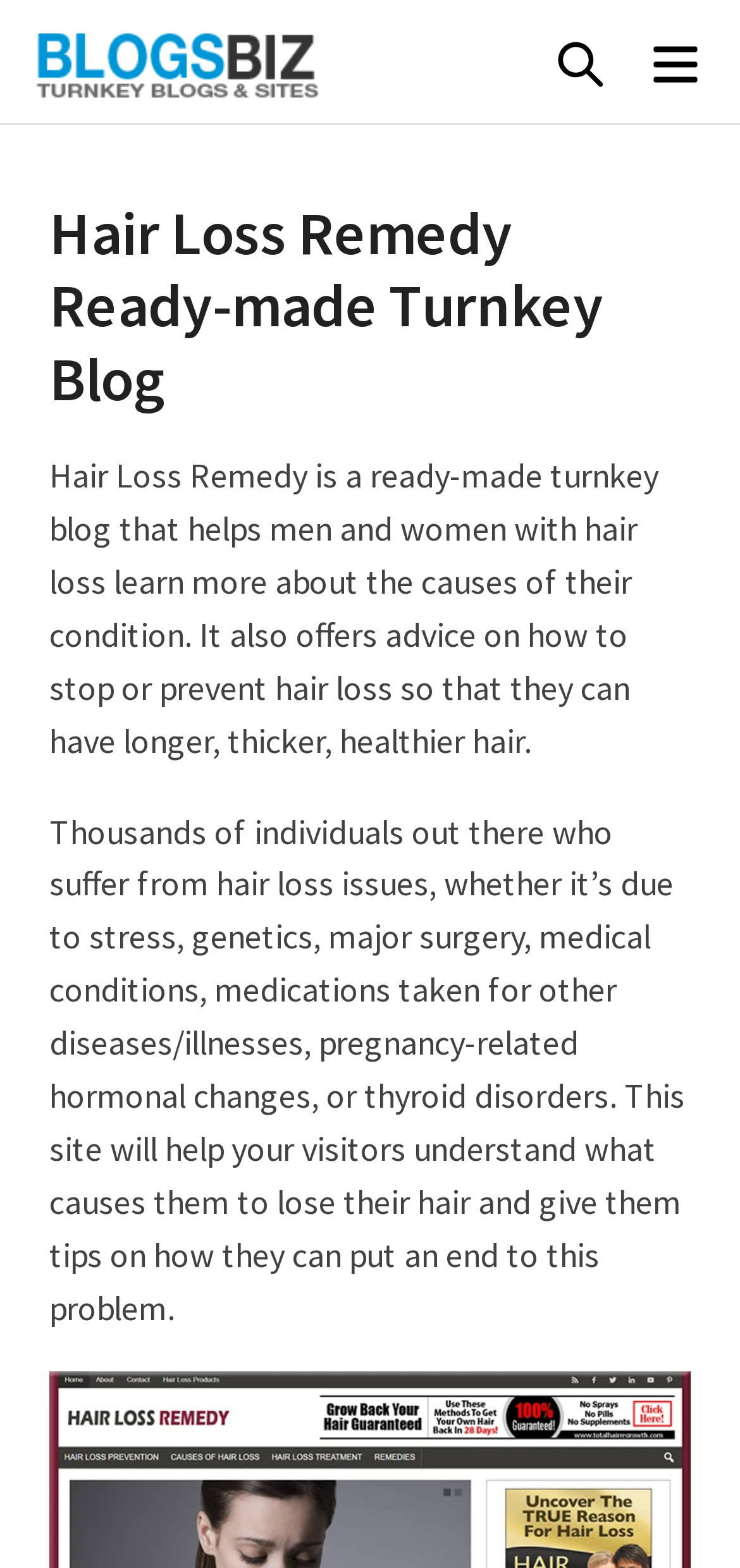Can you find and provide the main heading text of this webpage?

Hair Loss Remedy Ready-made Turnkey Blog